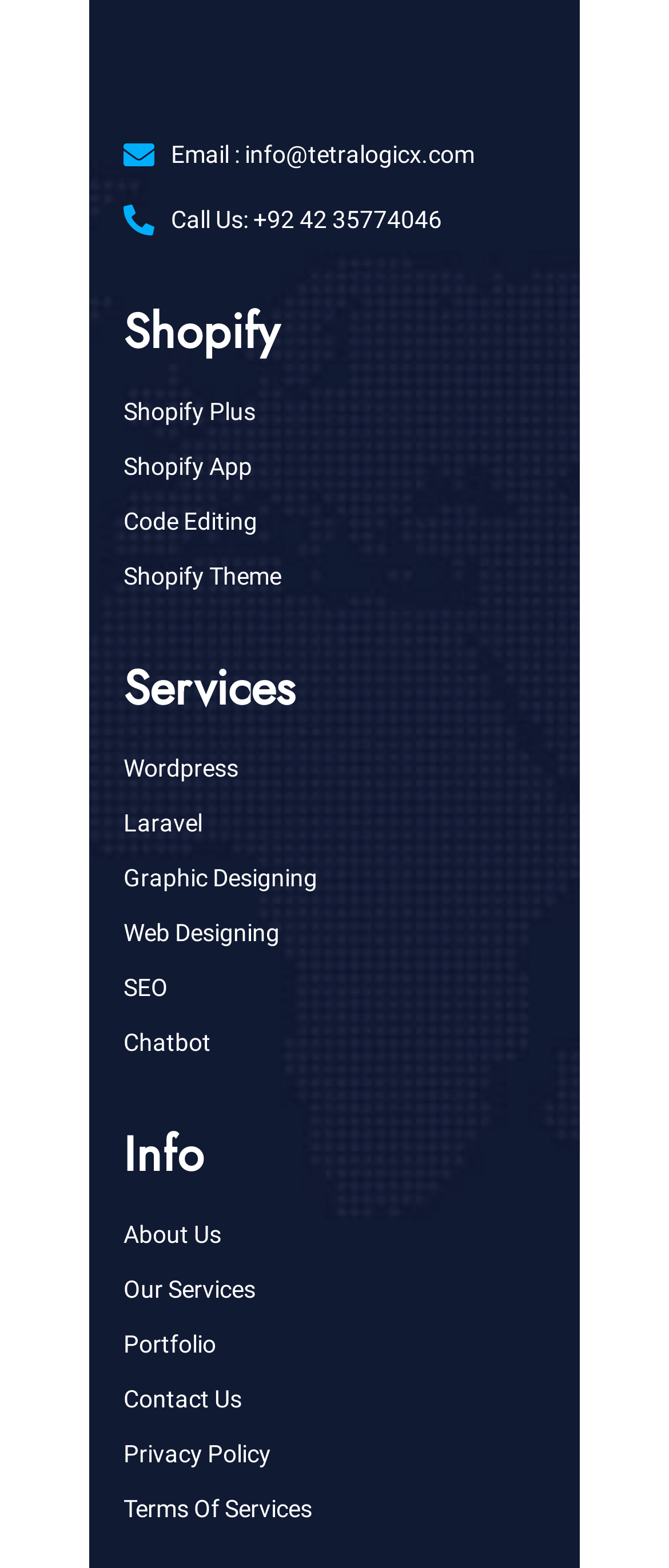Answer in one word or a short phrase: 
What is the main category of services offered?

Shopify, Services, Info